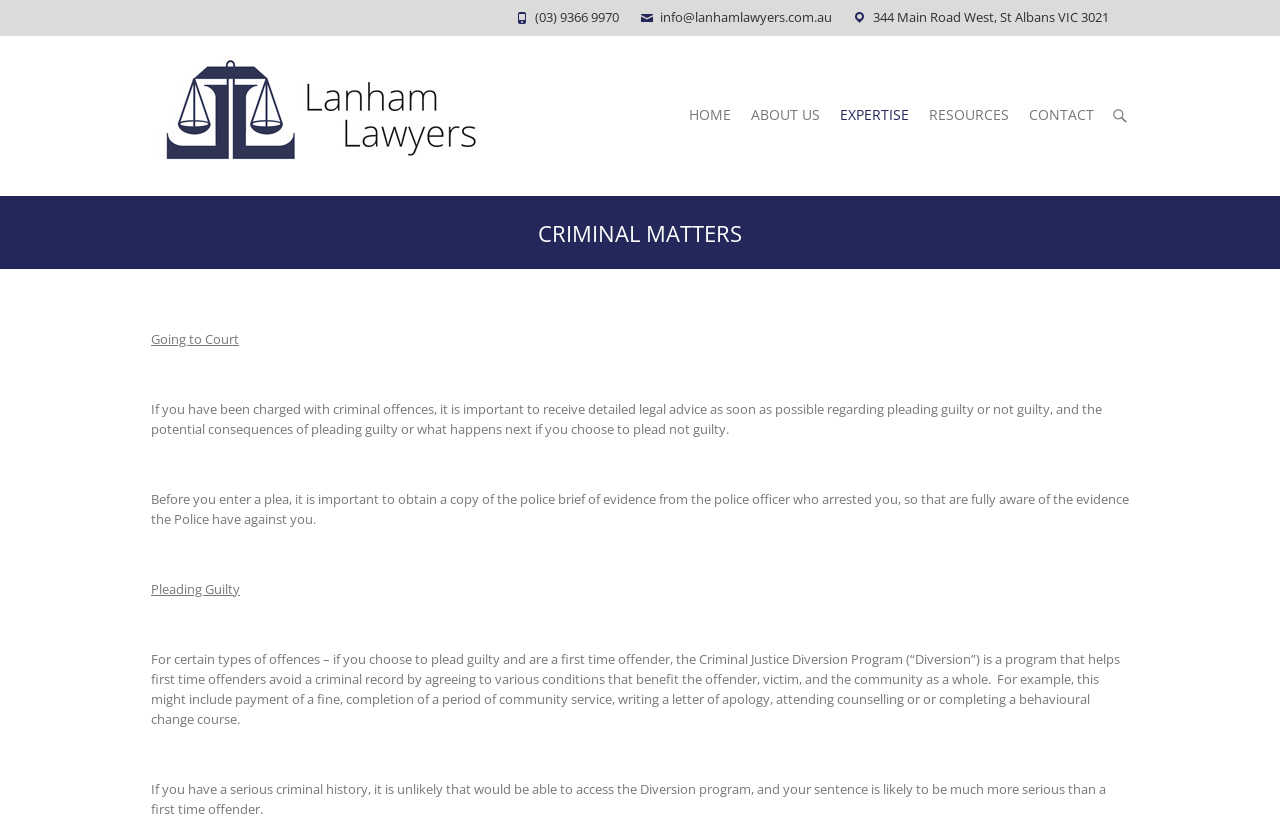What is the phone number of Lanham Lawyers?
Provide a short answer using one word or a brief phrase based on the image.

(03) 9366 9970